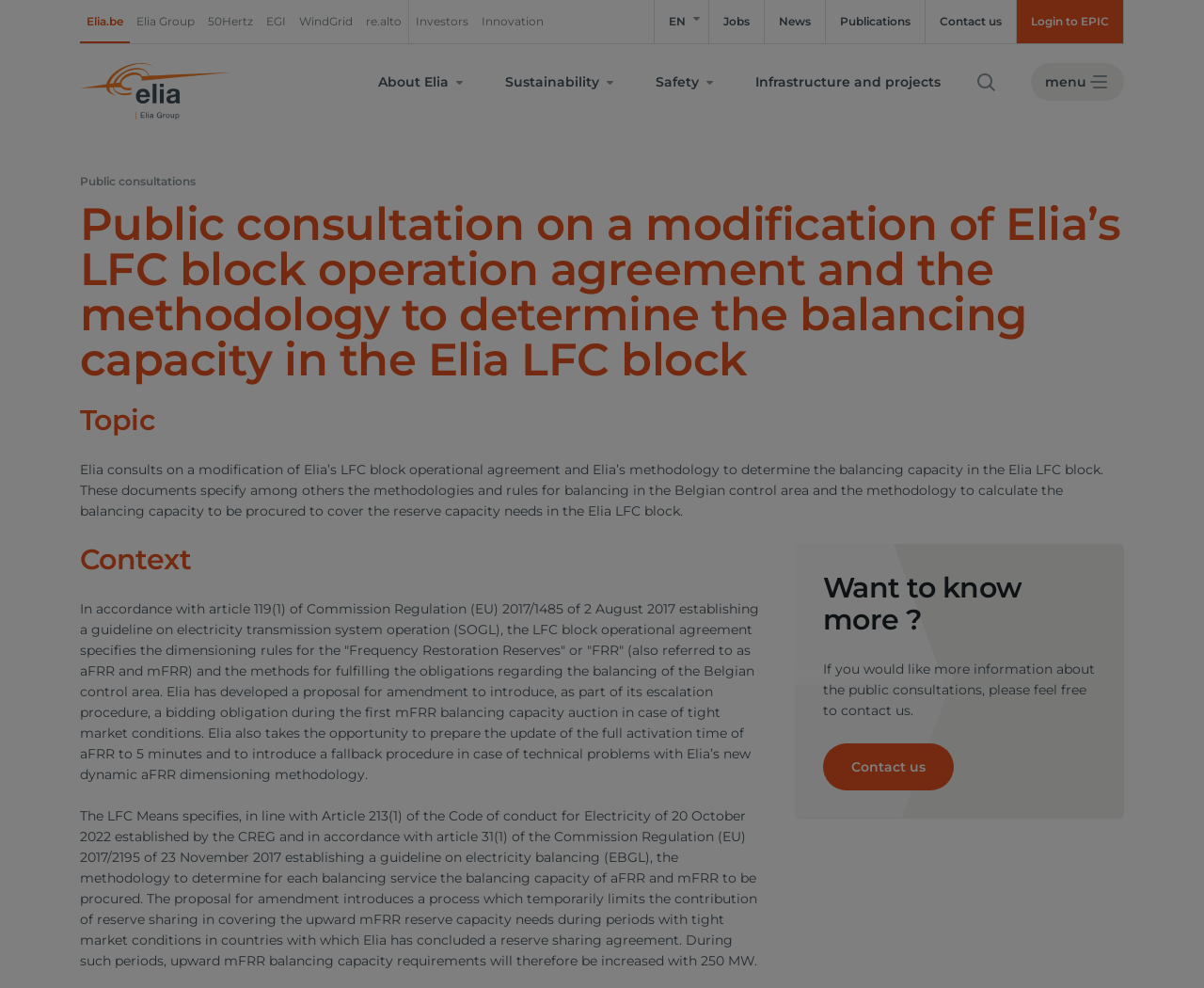What is the name of the company?
Using the image as a reference, answer the question with a short word or phrase.

Elia